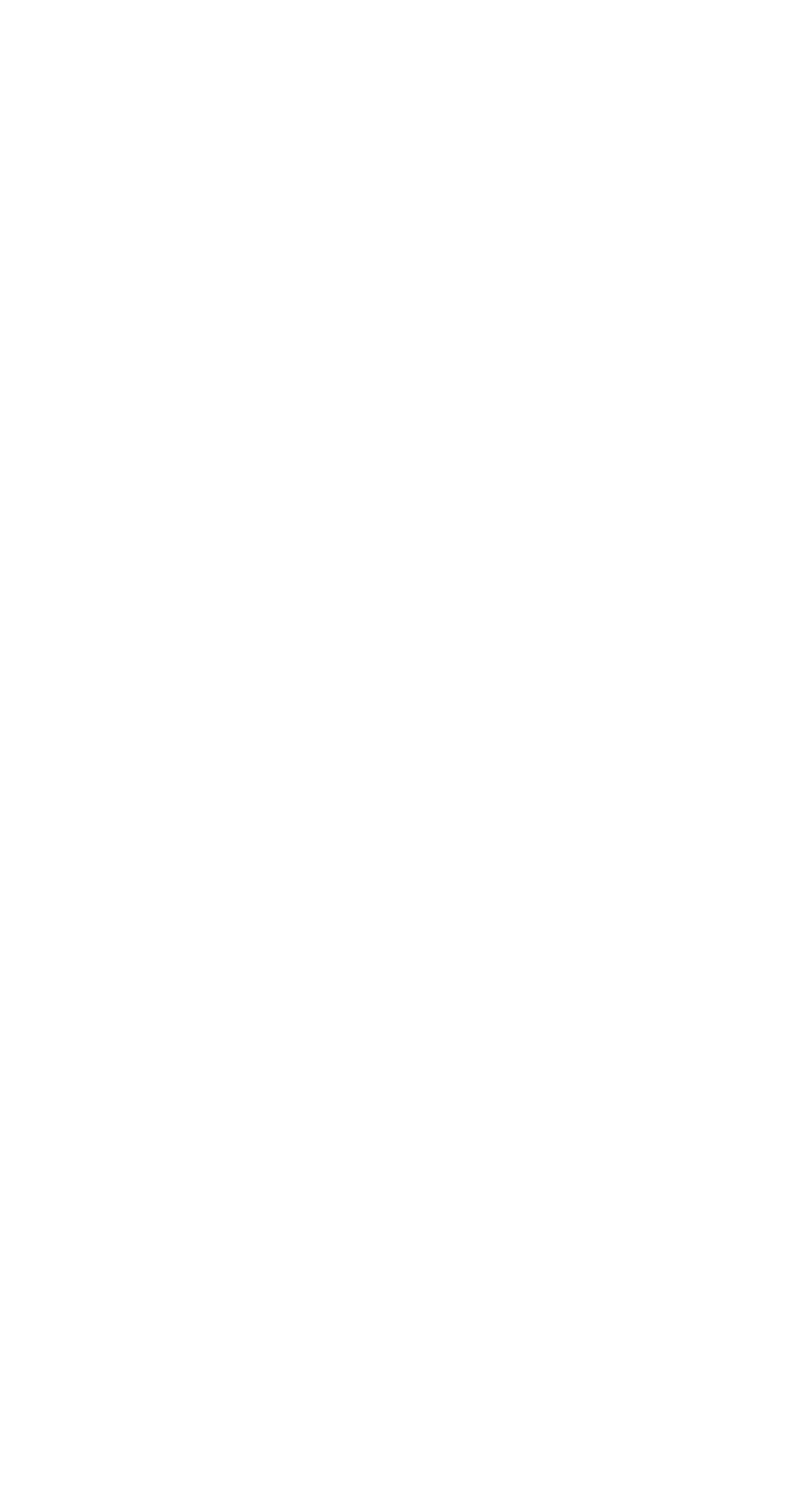Please answer the following question using a single word or phrase: 
How many headings are there on the webpage?

4